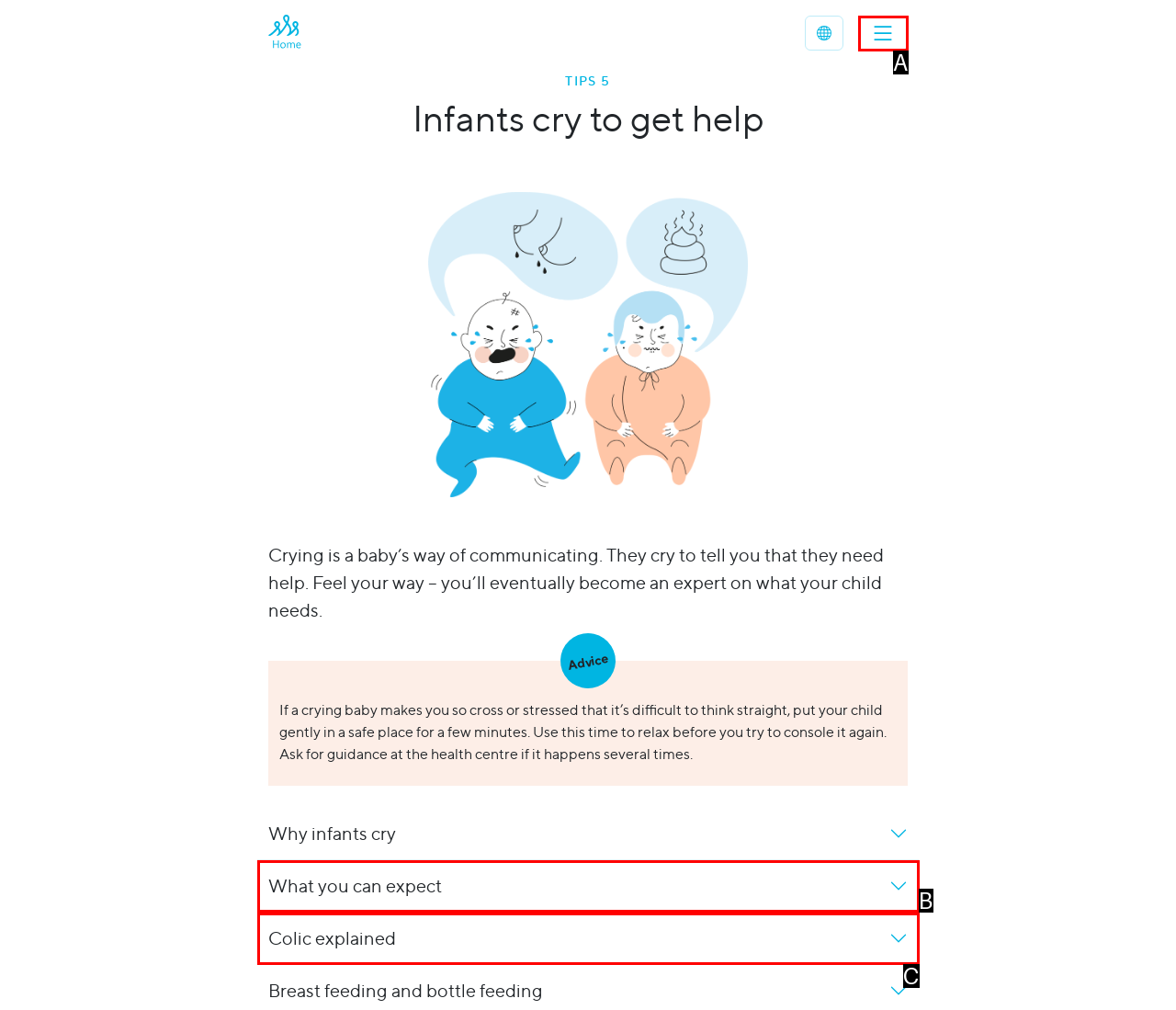Select the HTML element that fits the following description: aria-label="Toggle navigation"
Provide the letter of the matching option.

A